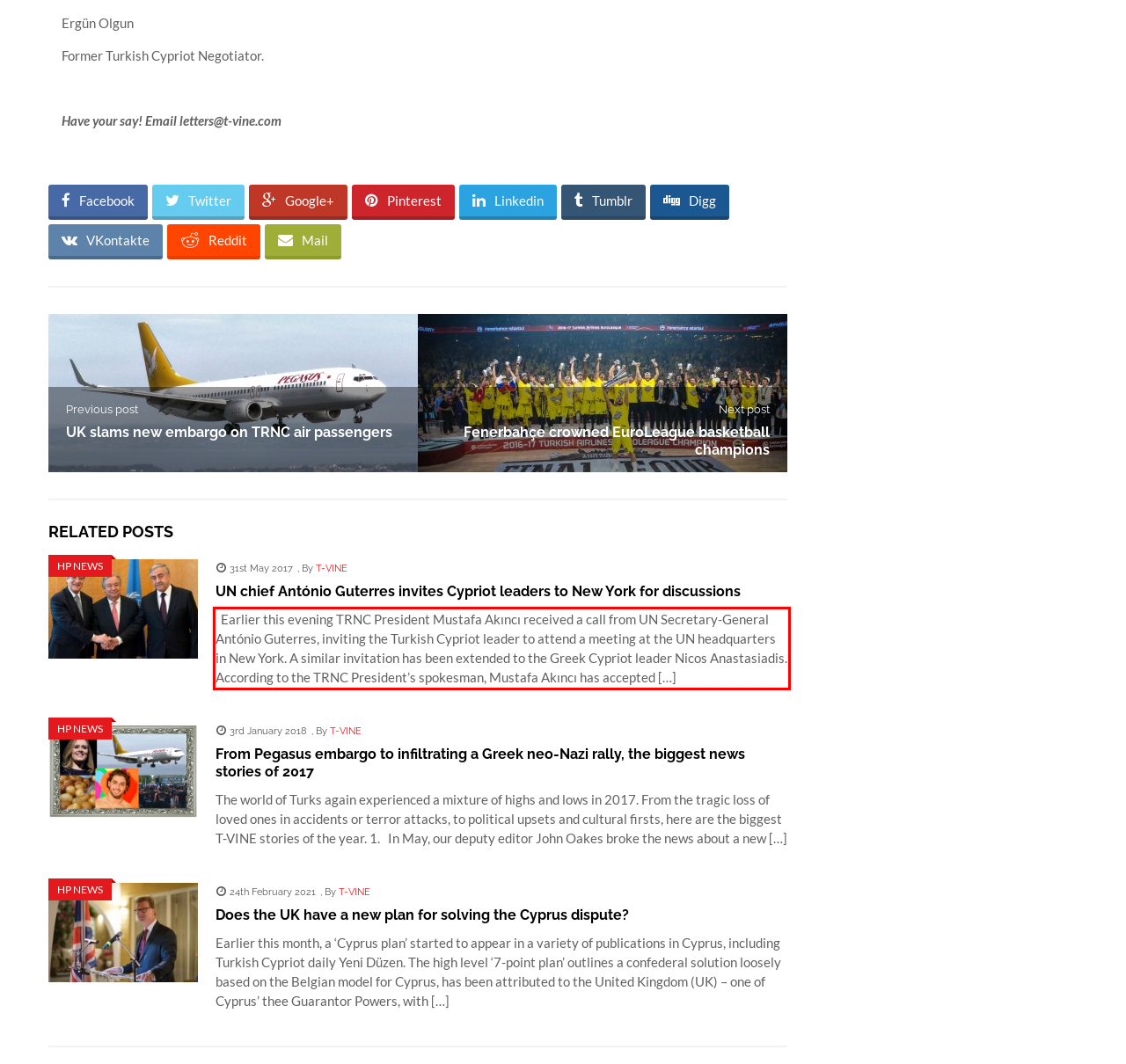Please recognize and transcribe the text located inside the red bounding box in the webpage image.

Earlier this evening TRNC President Mustafa Akıncı received a call from UN Secretary-General António Guterres, inviting the Turkish Cypriot leader to attend a meeting at the UN headquarters in New York. A similar invitation has been extended to the Greek Cypriot leader Nicos Anastasiadis. According to the TRNC President’s spokesman, Mustafa Akıncı has accepted […]